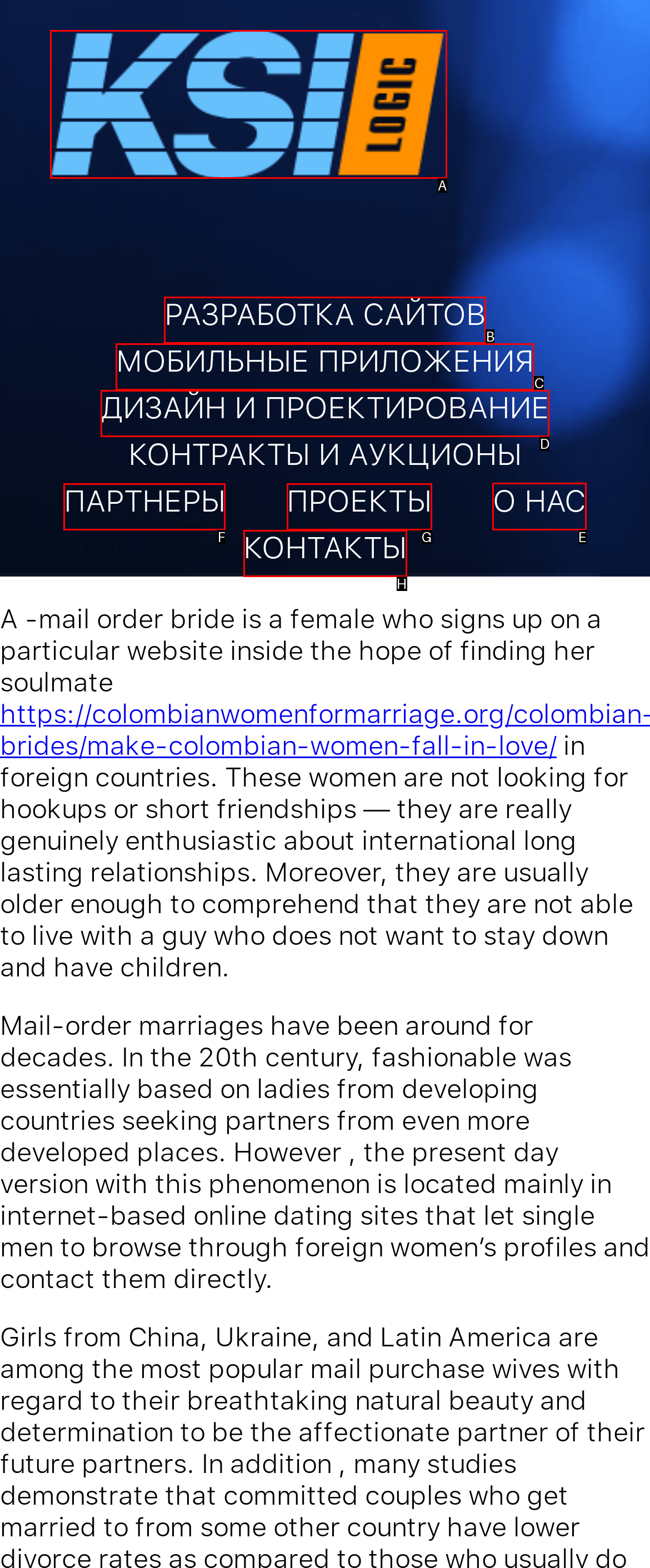Determine which element should be clicked for this task: Learn more about the website on the 'О НАС' page
Answer with the letter of the selected option.

E